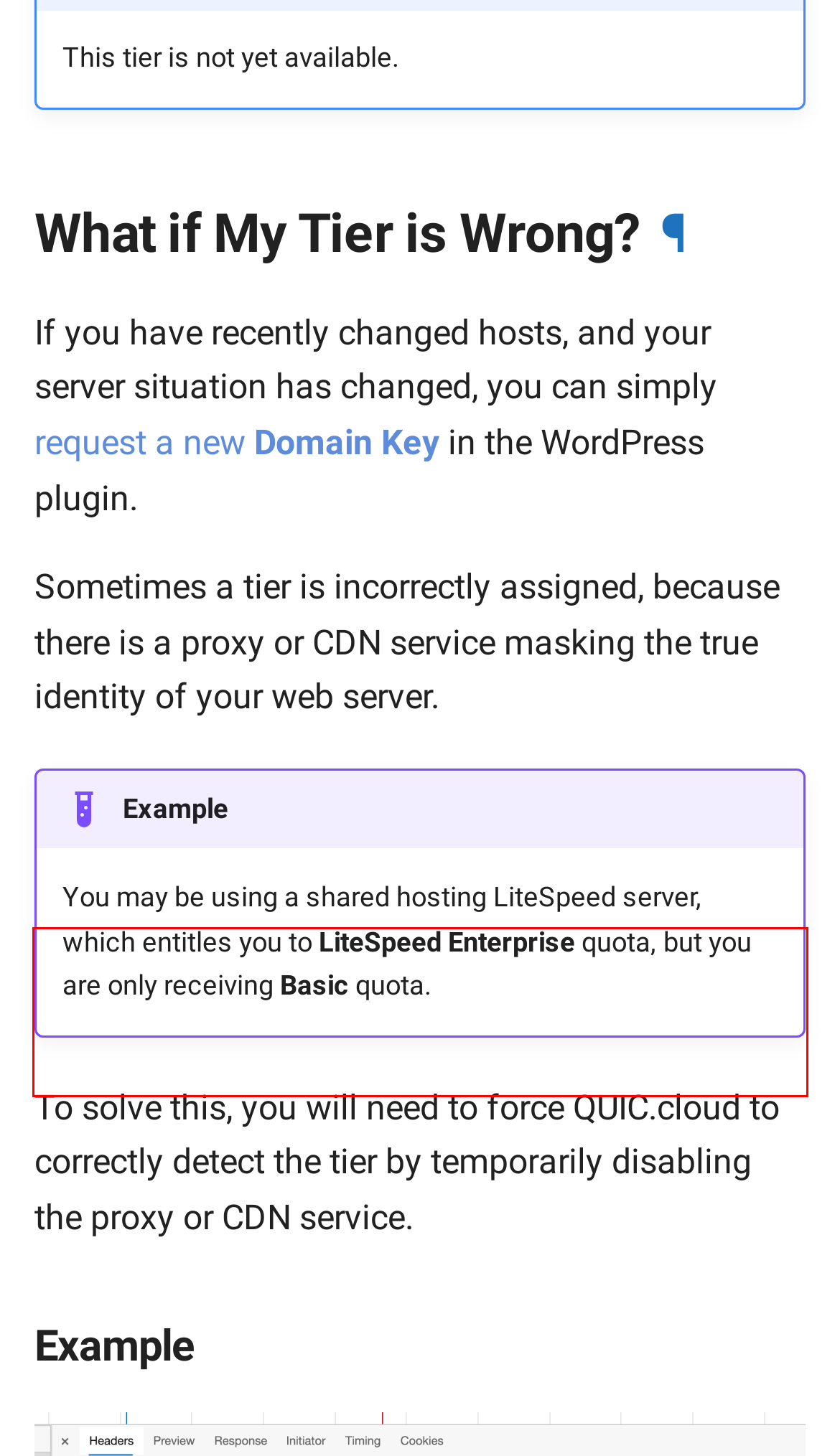Please recognize and transcribe the text located inside the red bounding box in the webpage image.

If it looks correct, you can re-enable the proxy or CDN service. If it is still not correct, open a ticket and we'll help you figure it out.